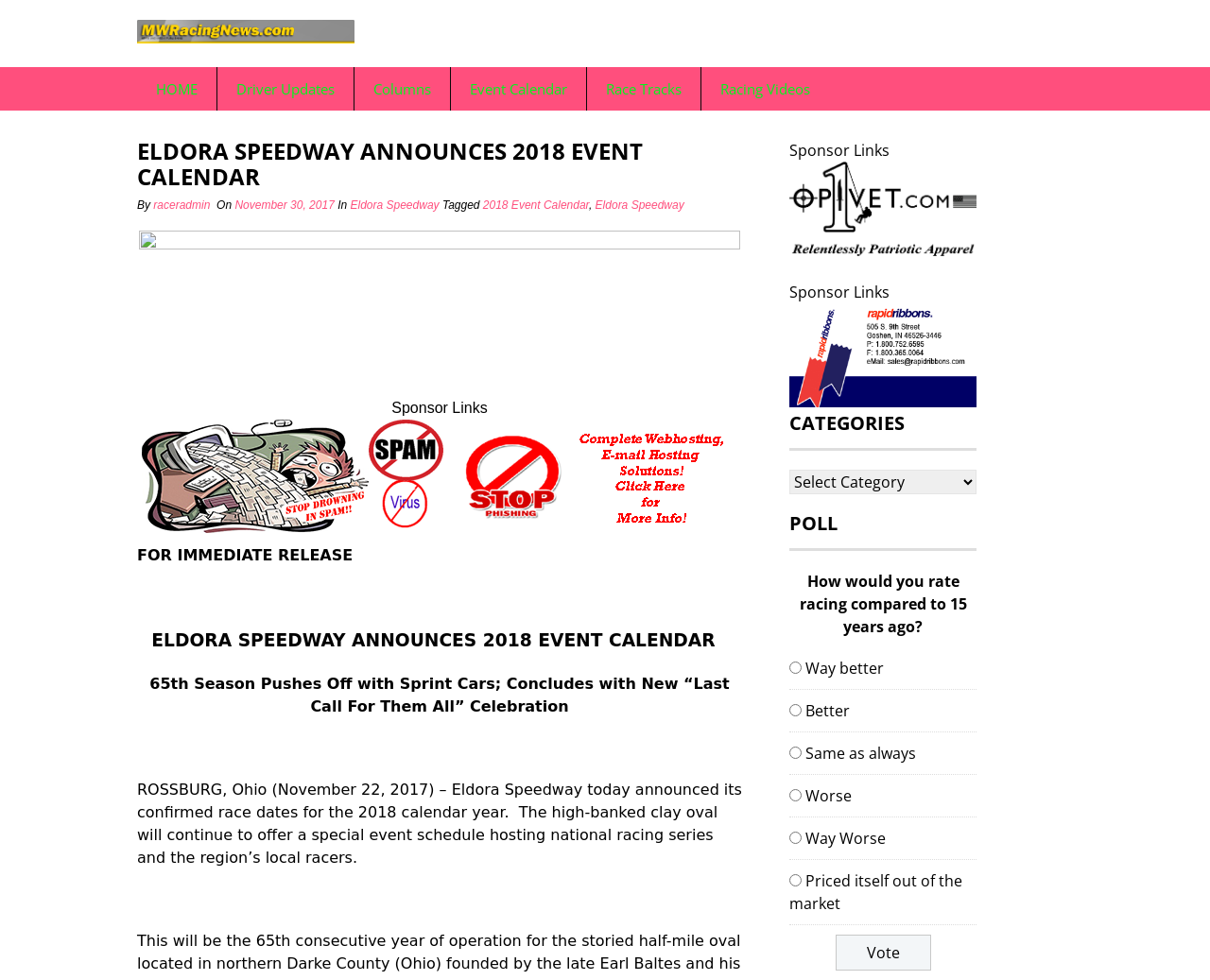Find and specify the bounding box coordinates that correspond to the clickable region for the instruction: "Click on the 'HOME' link".

[0.113, 0.068, 0.179, 0.113]